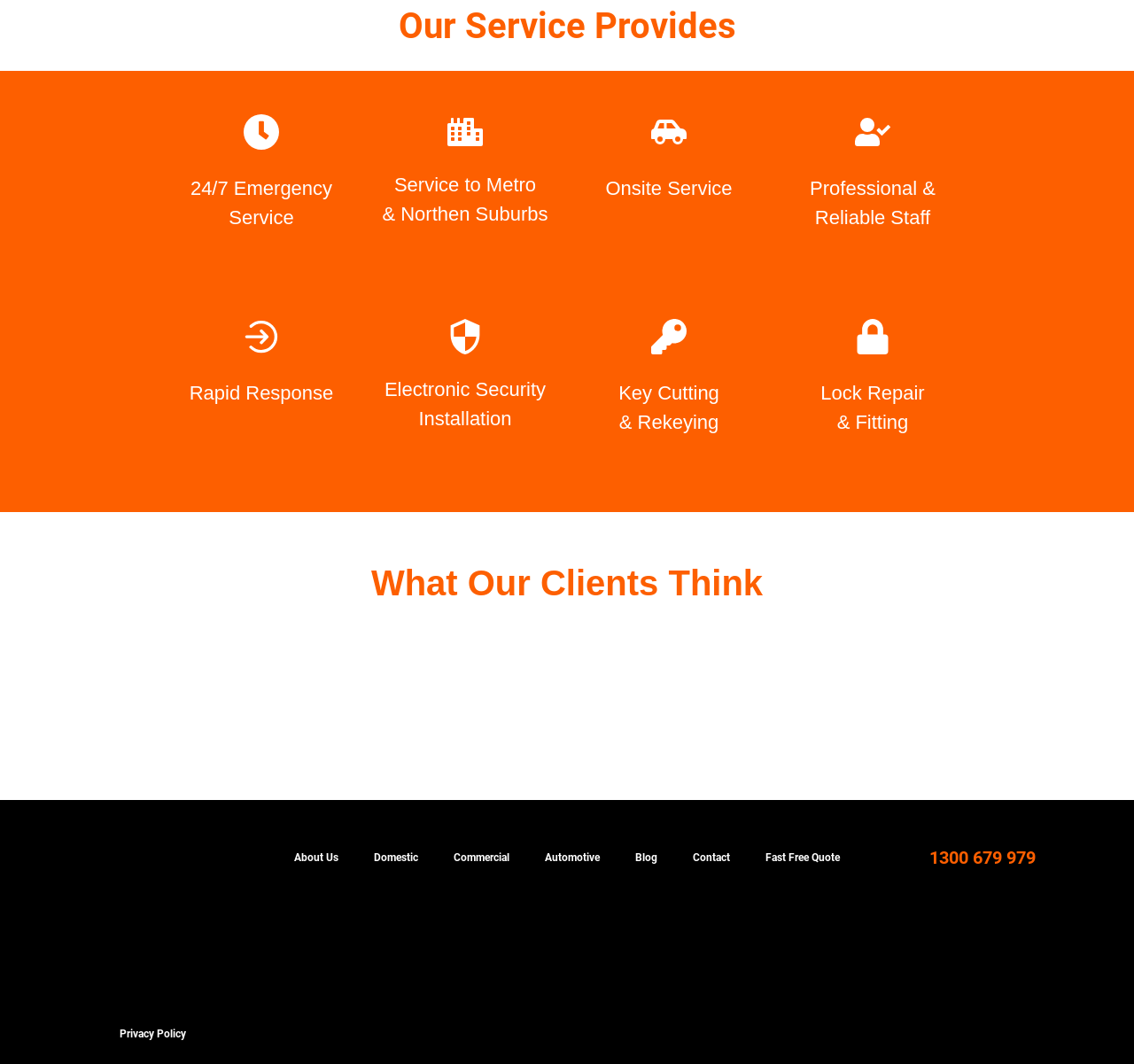Provide your answer in one word or a succinct phrase for the question: 
What services are provided by this company?

Emergency, Metro, Onsite, etc.